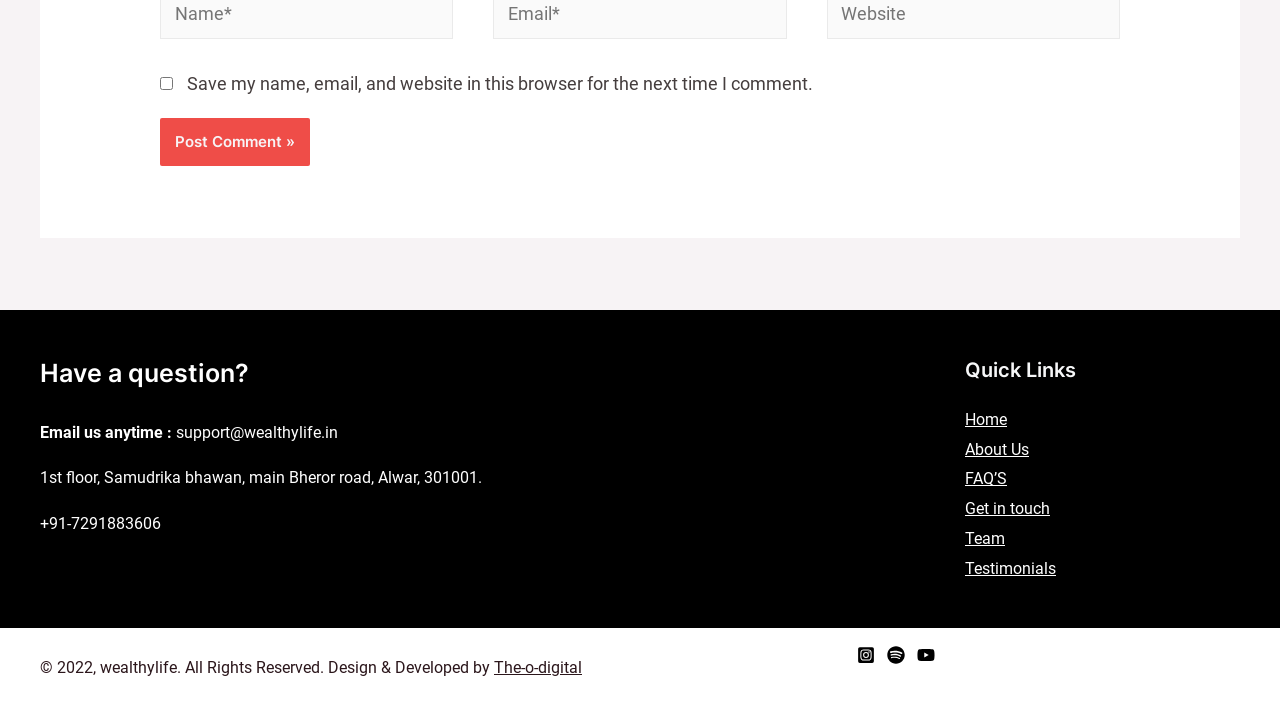Please determine the bounding box coordinates of the area that needs to be clicked to complete this task: 'Follow us on Instagram'. The coordinates must be four float numbers between 0 and 1, formatted as [left, top, right, bottom].

[0.669, 0.912, 0.683, 0.938]